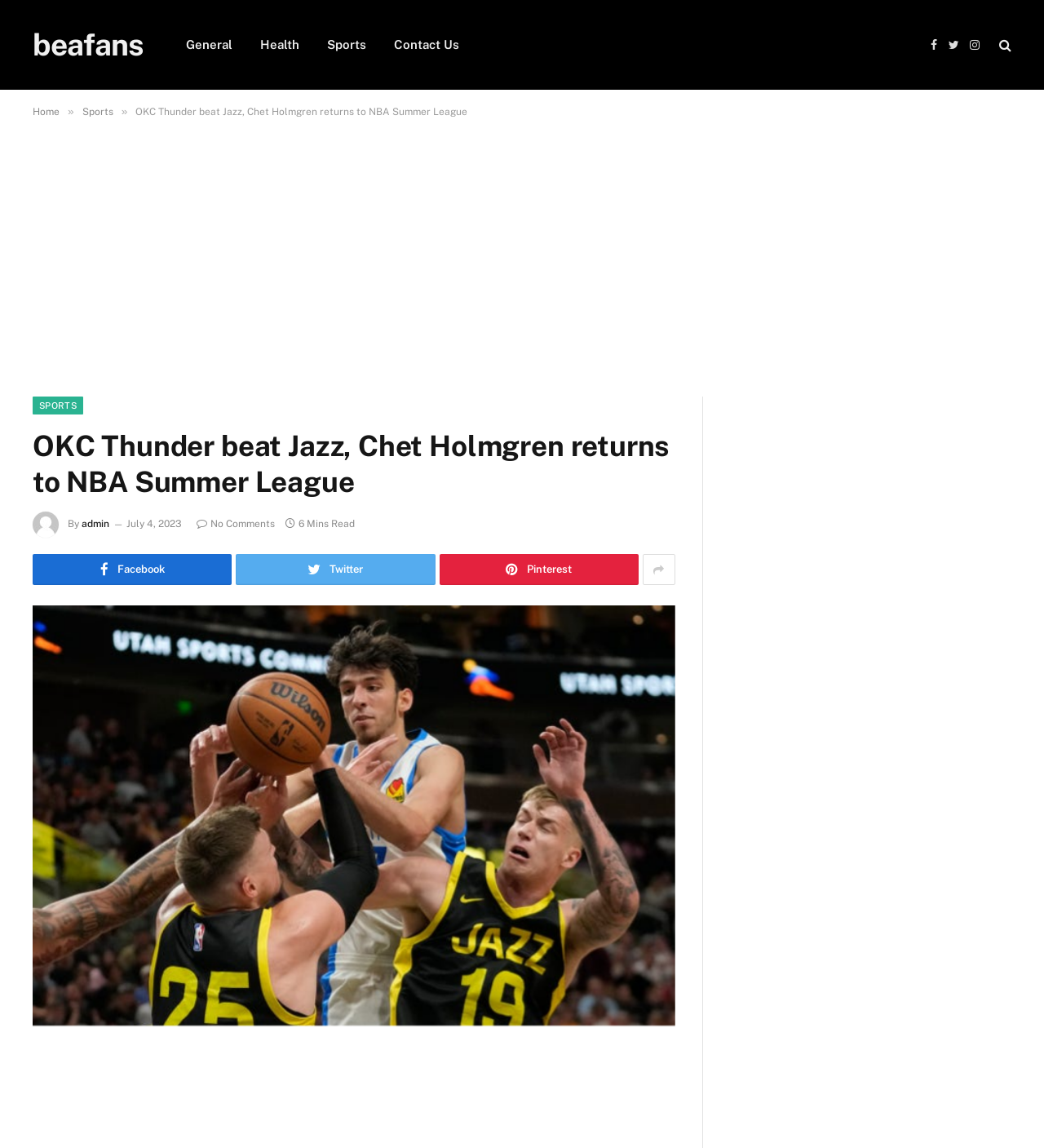What social media platform is represented by the '' icon?
Provide a well-explained and detailed answer to the question.

The webpage contains a link element with the OCR text '', which is a Twitter icon. This indicates that the social media platform represented by this icon is Twitter.